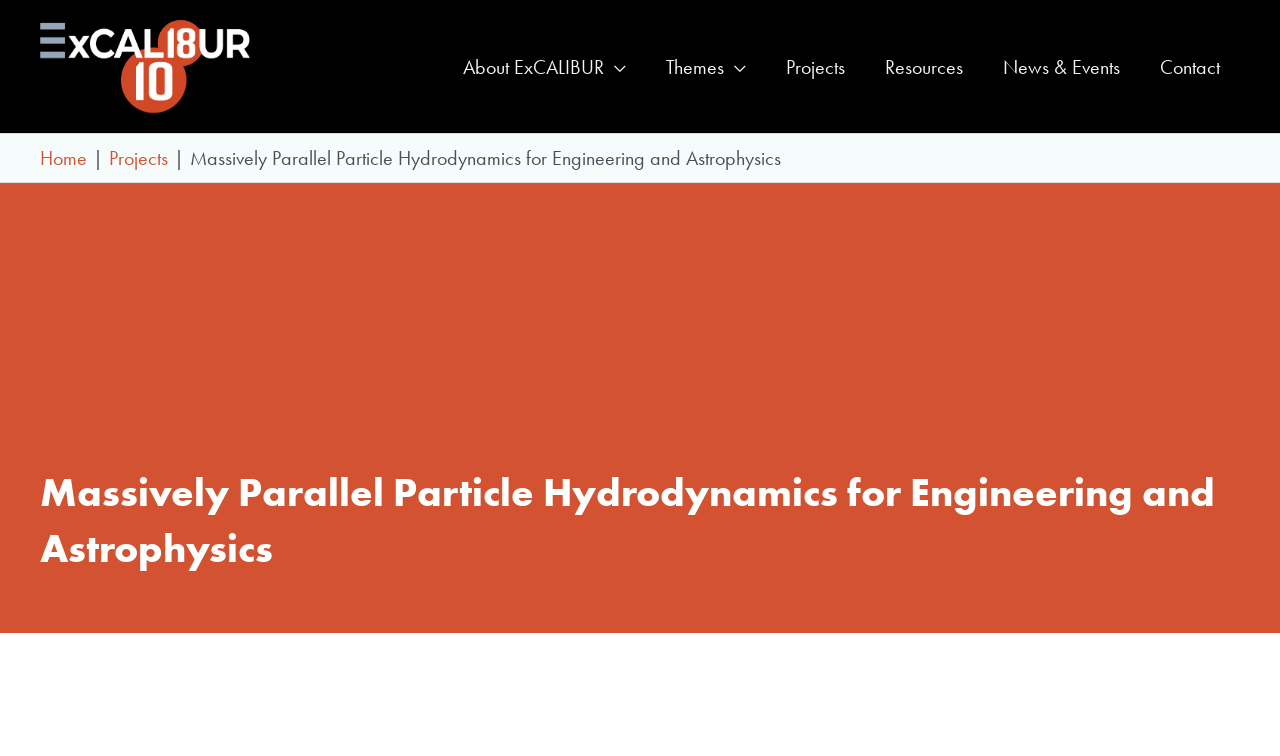Predict the bounding box coordinates of the area that should be clicked to accomplish the following instruction: "View the News & Events page". The bounding box coordinates should consist of four float numbers between 0 and 1, i.e., [left, top, right, bottom].

[0.768, 0.042, 0.891, 0.134]